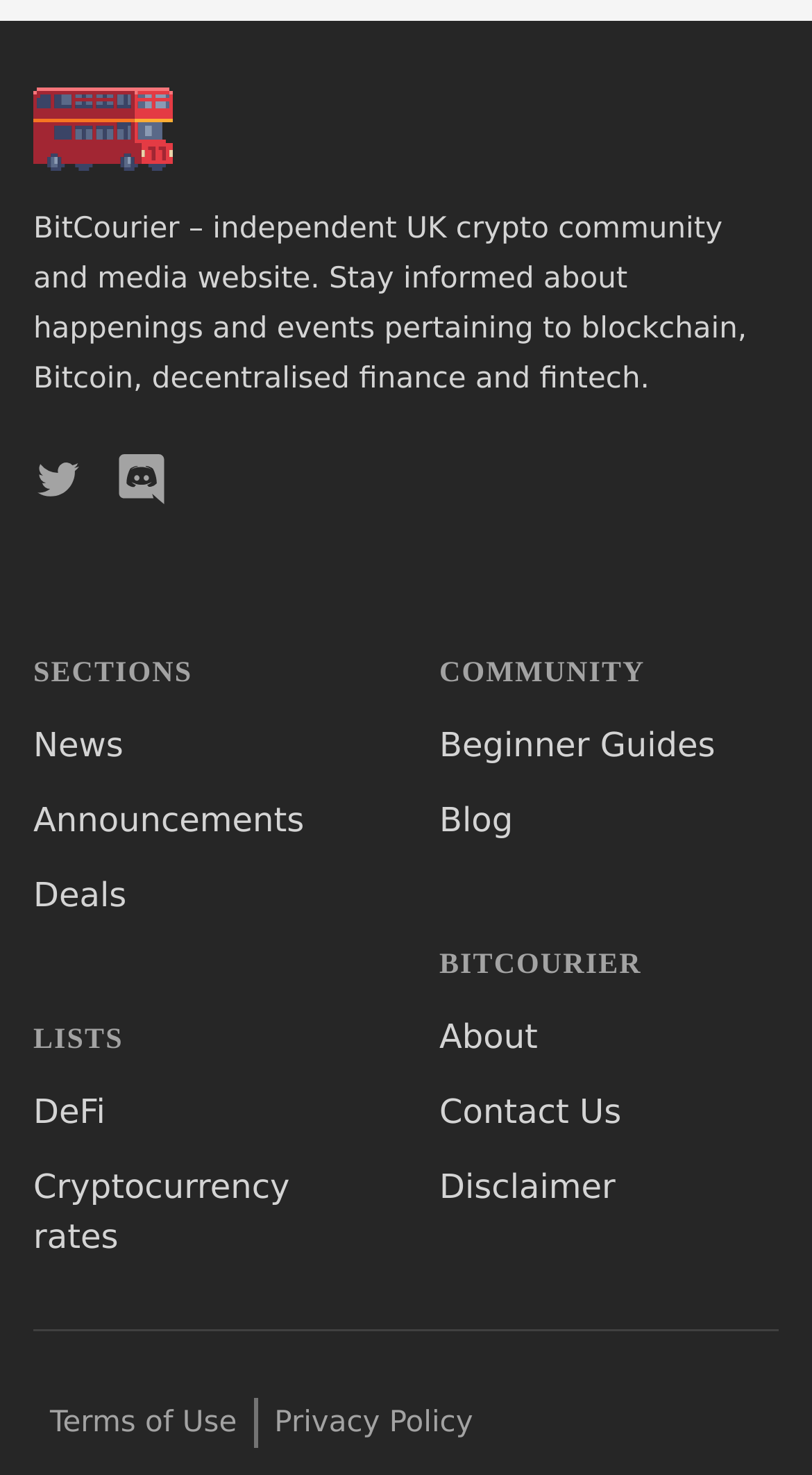What is the purpose of the 'Beginner Guides' link?
Your answer should be a single word or phrase derived from the screenshot.

Provide guides for beginners